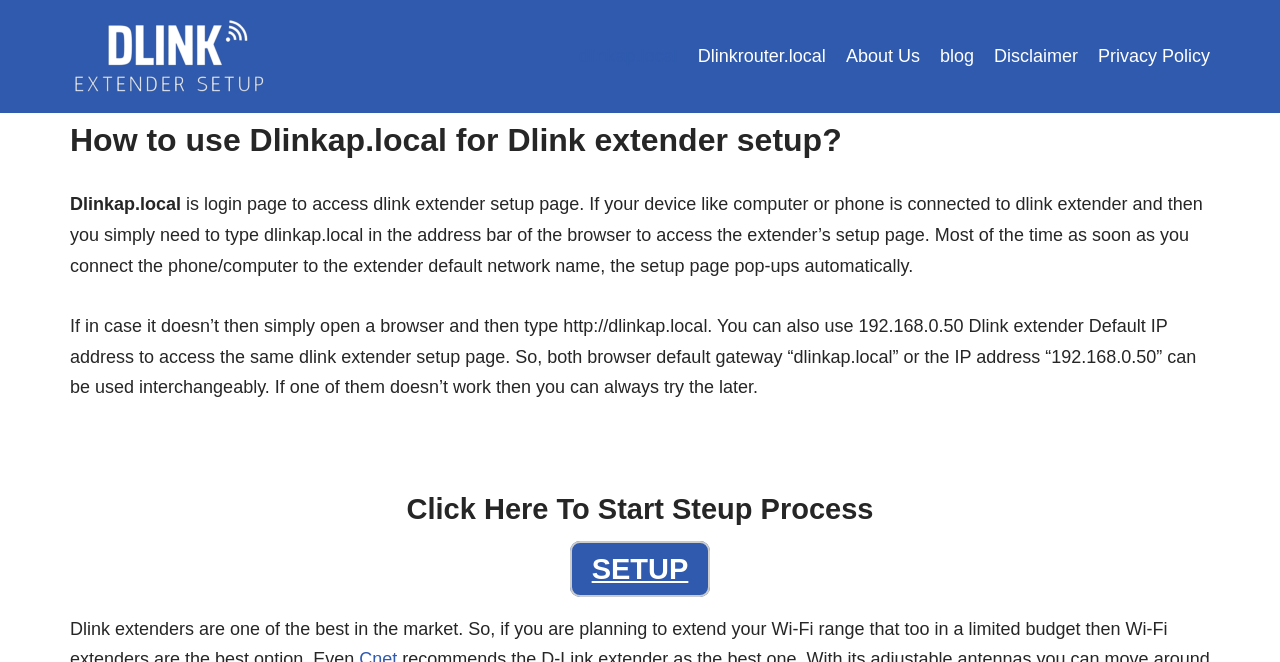Identify the title of the webpage and provide its text content.

How to use Dlinkap.local for Dlink extender setup?